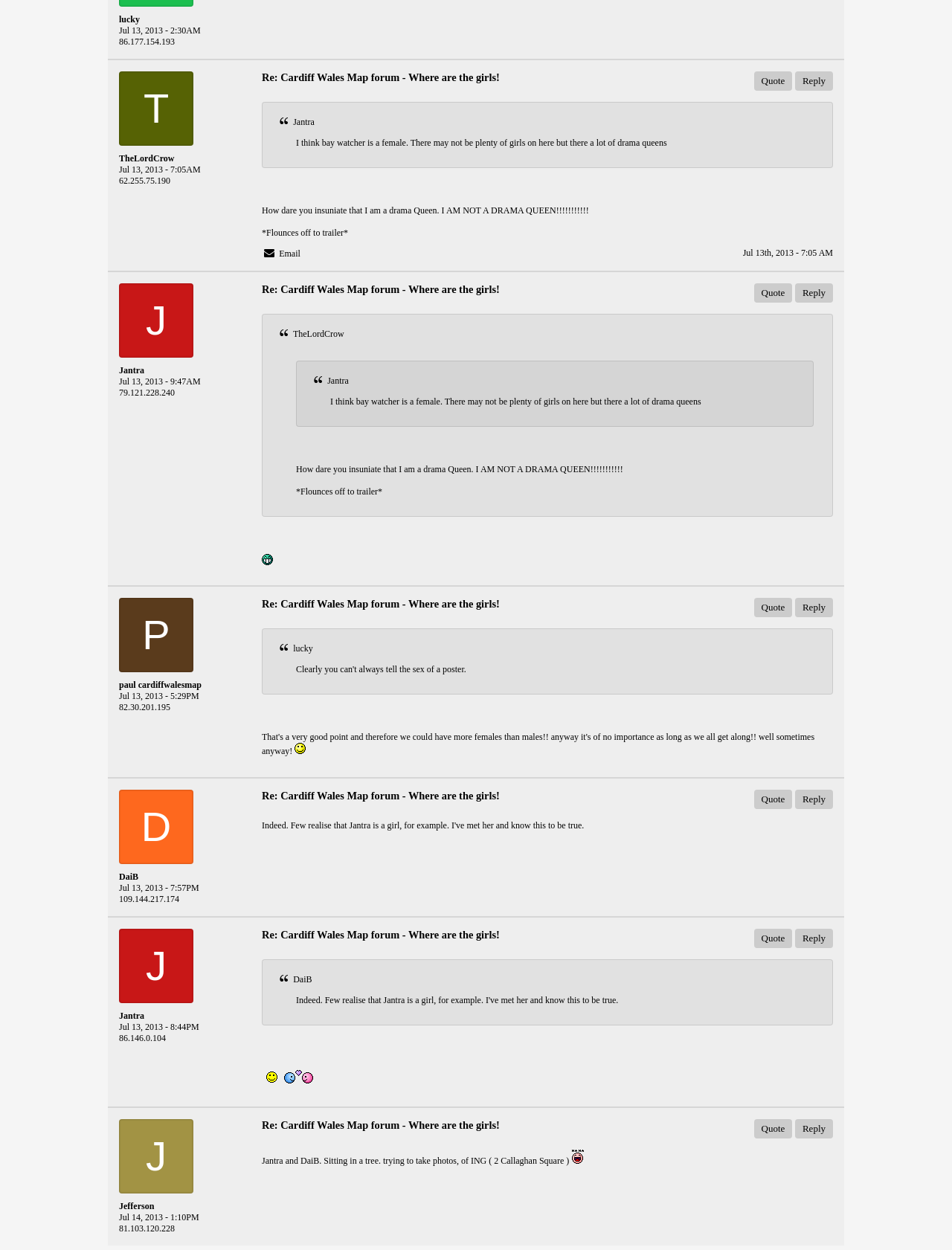Identify the bounding box of the UI component described as: "paul cardiffwalesmap".

[0.125, 0.544, 0.227, 0.553]